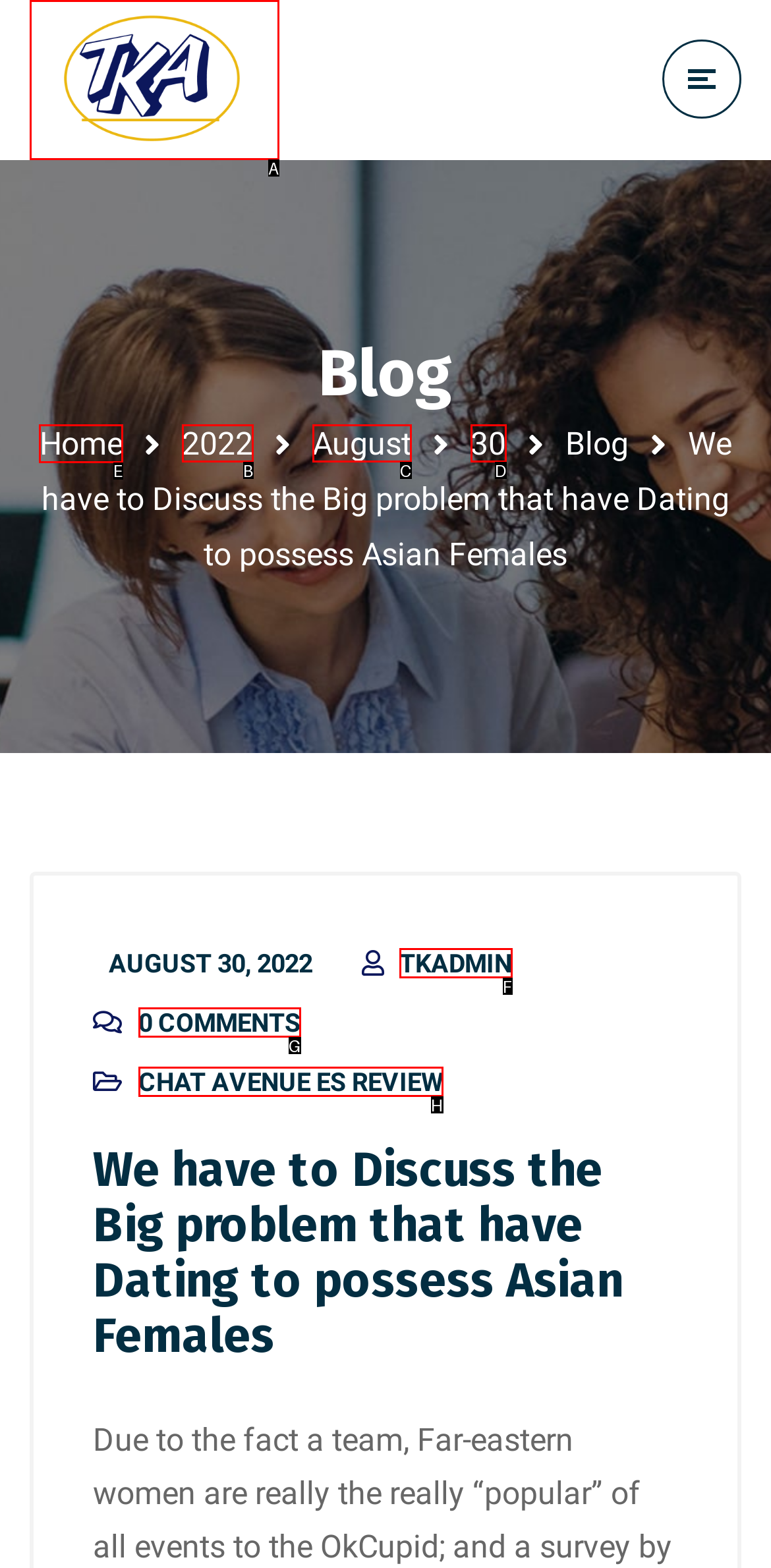Which HTML element should be clicked to complete the task: go to Home page? Answer with the letter of the corresponding option.

E